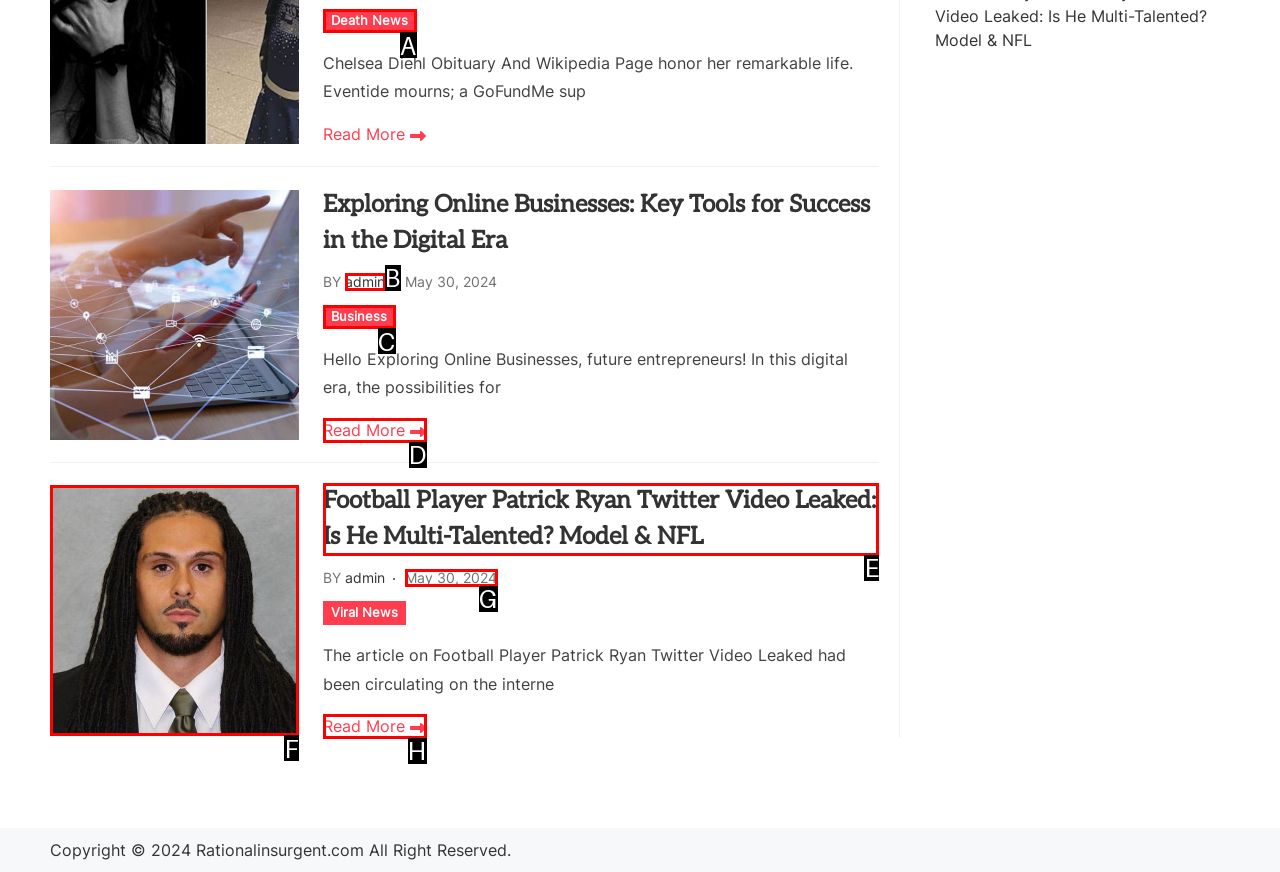Please provide the letter of the UI element that best fits the following description: admin
Respond with the letter from the given choices only.

B